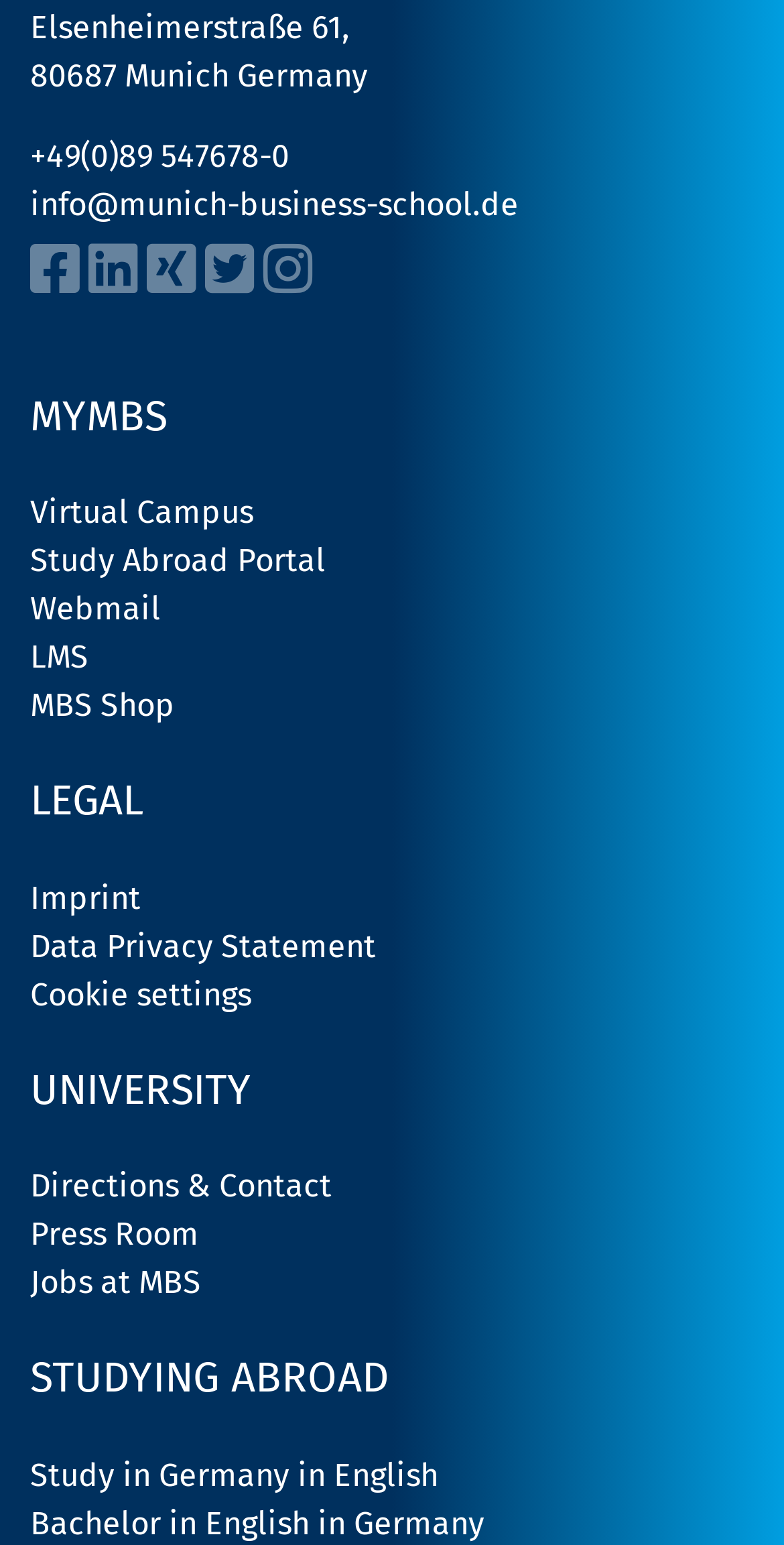Please identify the bounding box coordinates of the element on the webpage that should be clicked to follow this instruction: "check the imprint". The bounding box coordinates should be given as four float numbers between 0 and 1, formatted as [left, top, right, bottom].

[0.038, 0.568, 0.179, 0.593]